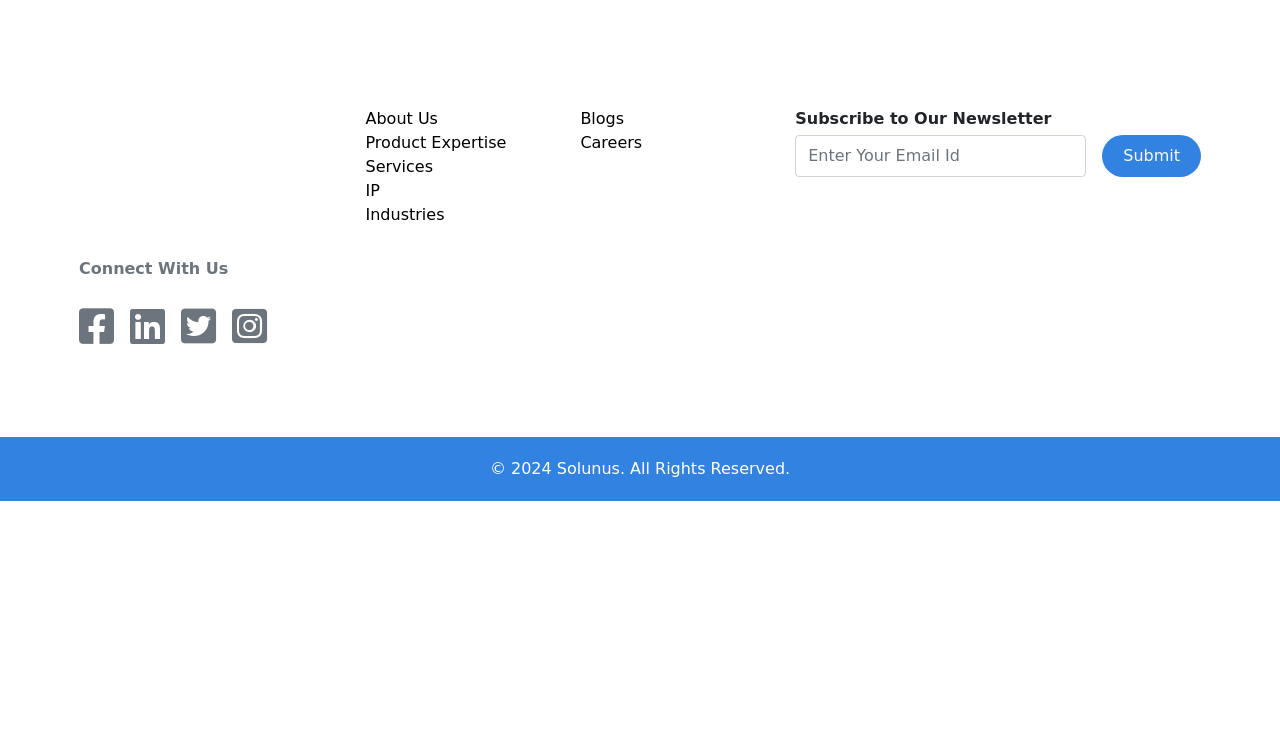Determine the bounding box coordinates for the area that needs to be clicked to fulfill this task: "Click the Submit button". The coordinates must be given as four float numbers between 0 and 1, i.e., [left, top, right, bottom].

[0.861, 0.185, 0.938, 0.242]